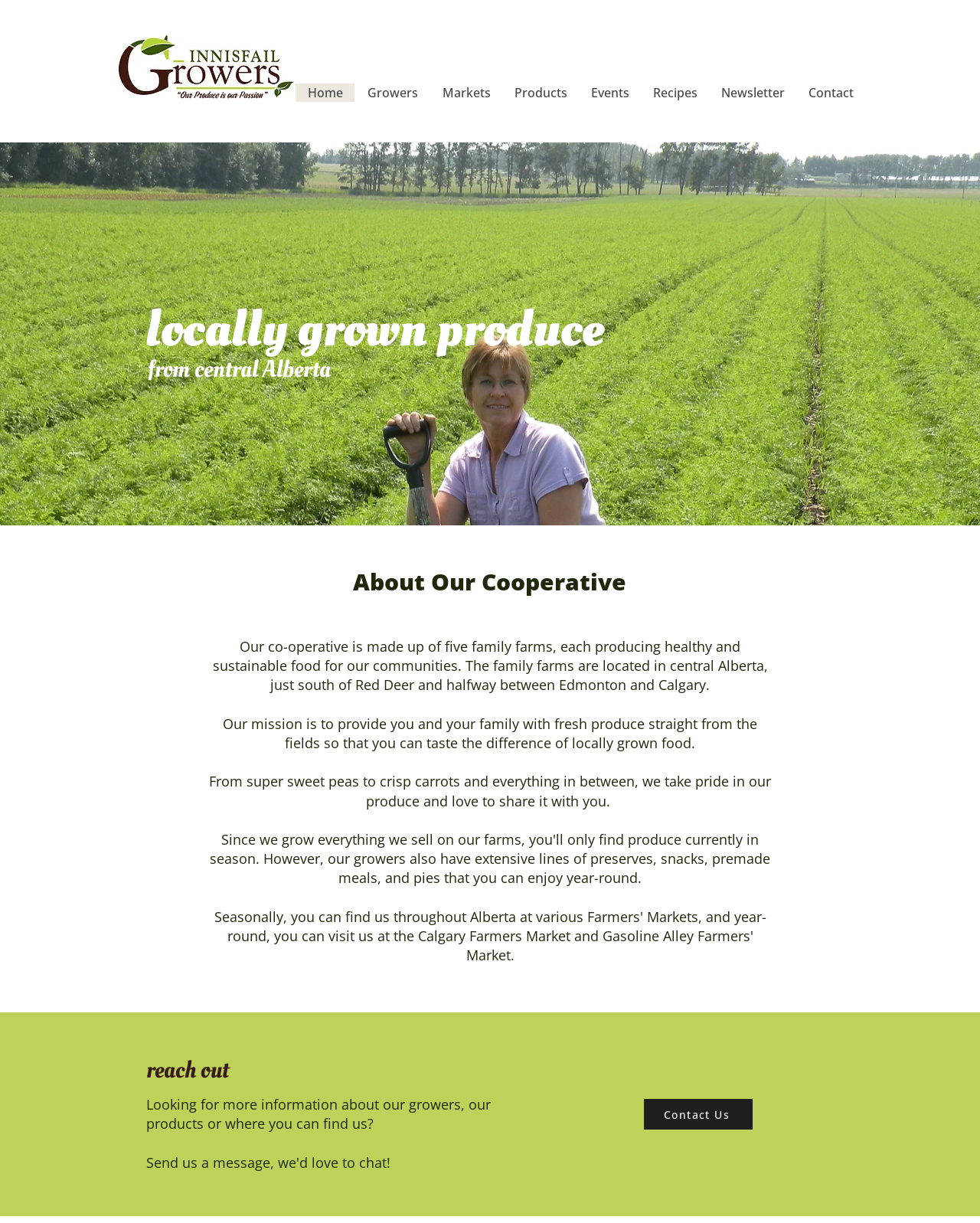Point out the bounding box coordinates of the section to click in order to follow this instruction: "Learn more about the growers".

[0.362, 0.068, 0.438, 0.083]